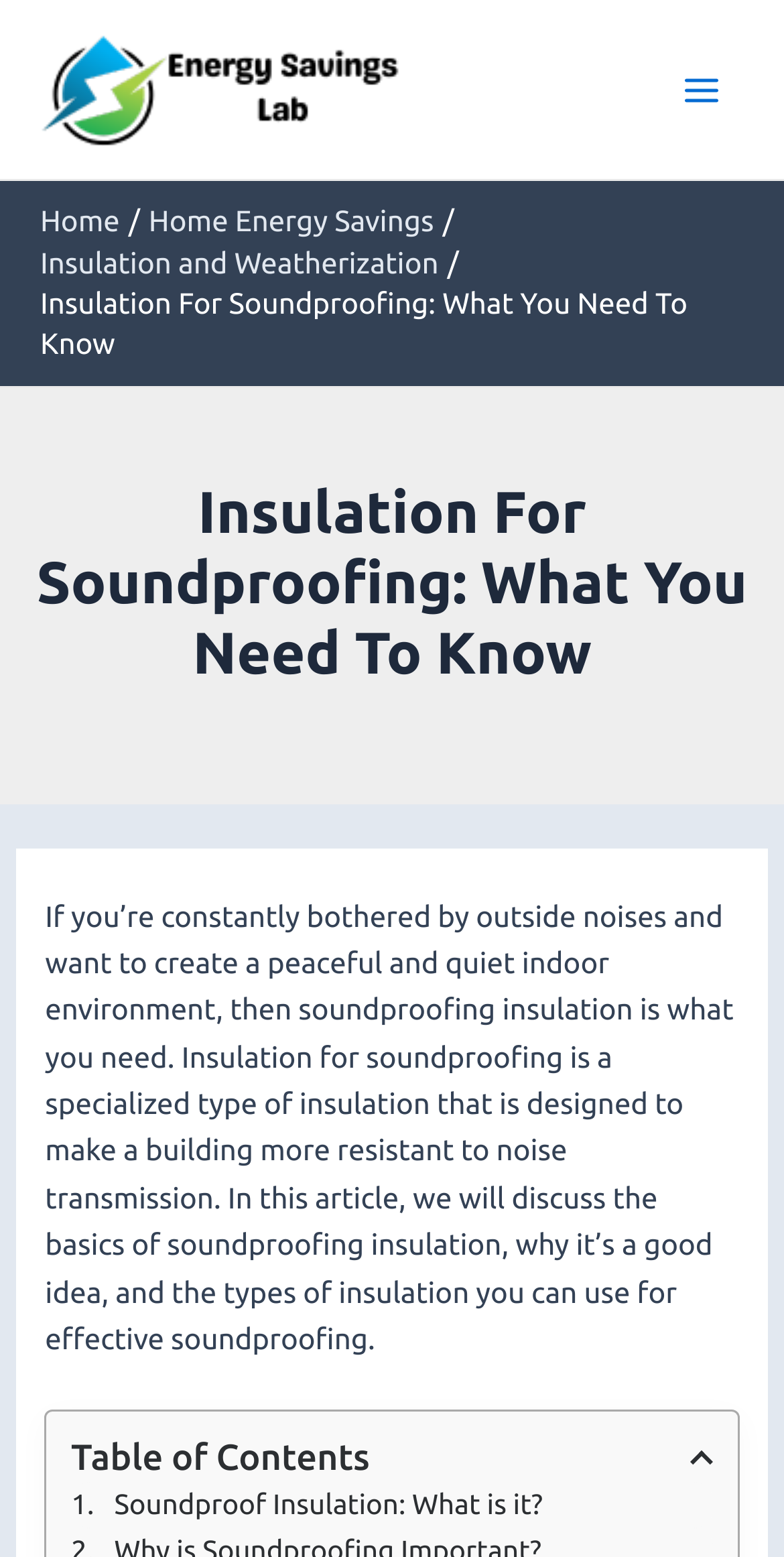Identify the main title of the webpage and generate its text content.

Insulation For Soundproofing: What You Need To Know